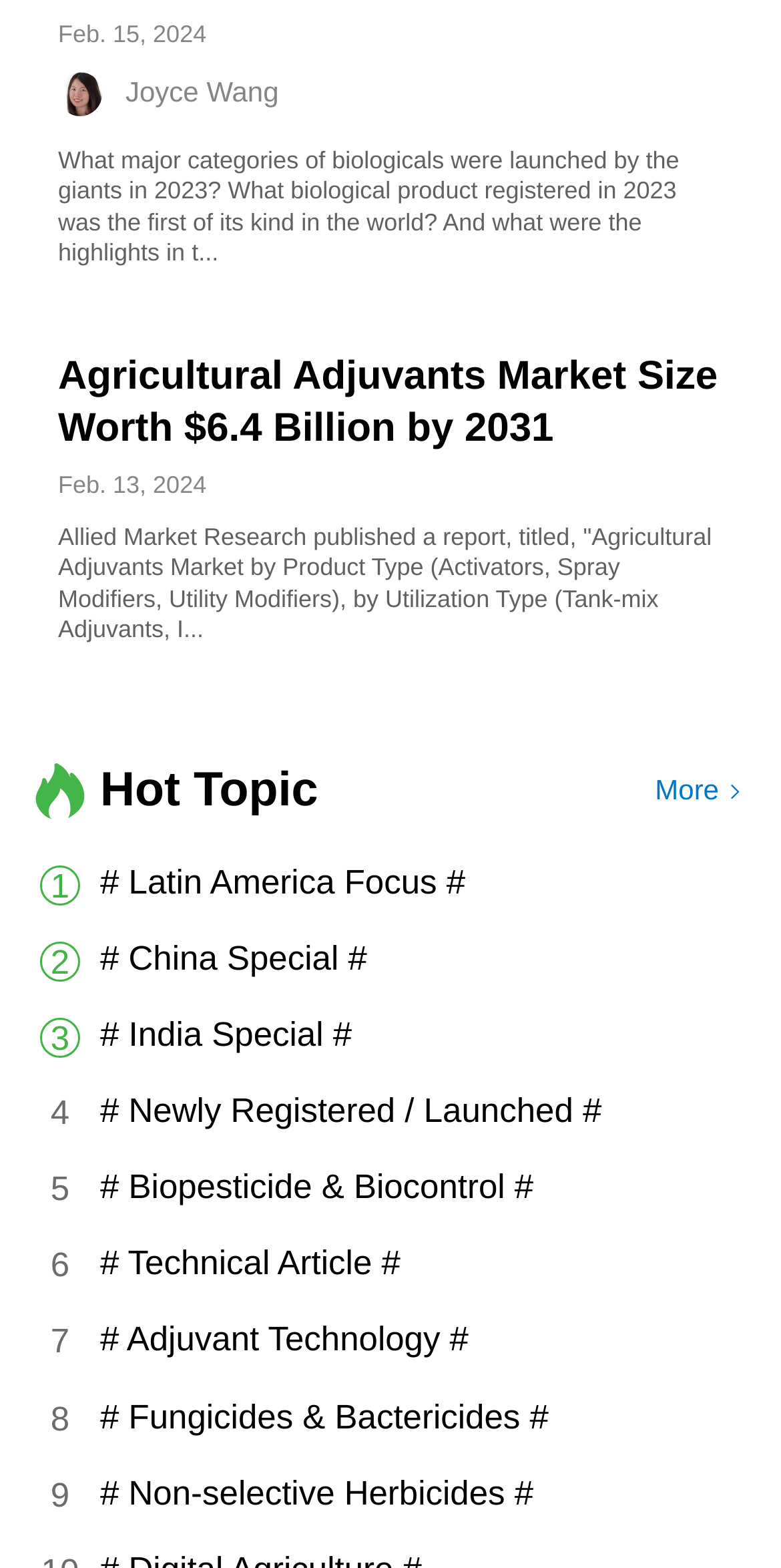What is the title of the second article?
Based on the content of the image, thoroughly explain and answer the question.

The title of the second article can be found in a heading element, which says 'Agricultural Adjuvants Market Size Worth $6.4 Billion by 2031'.